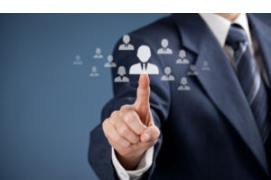What is the professional selecting from?
Analyze the image and provide a thorough answer to the question.

The professional is poised with one finger extended as if selecting or highlighting an individual from a cluster of abstract person icons depicted in the background, signifying a focus on recruitment or networking.